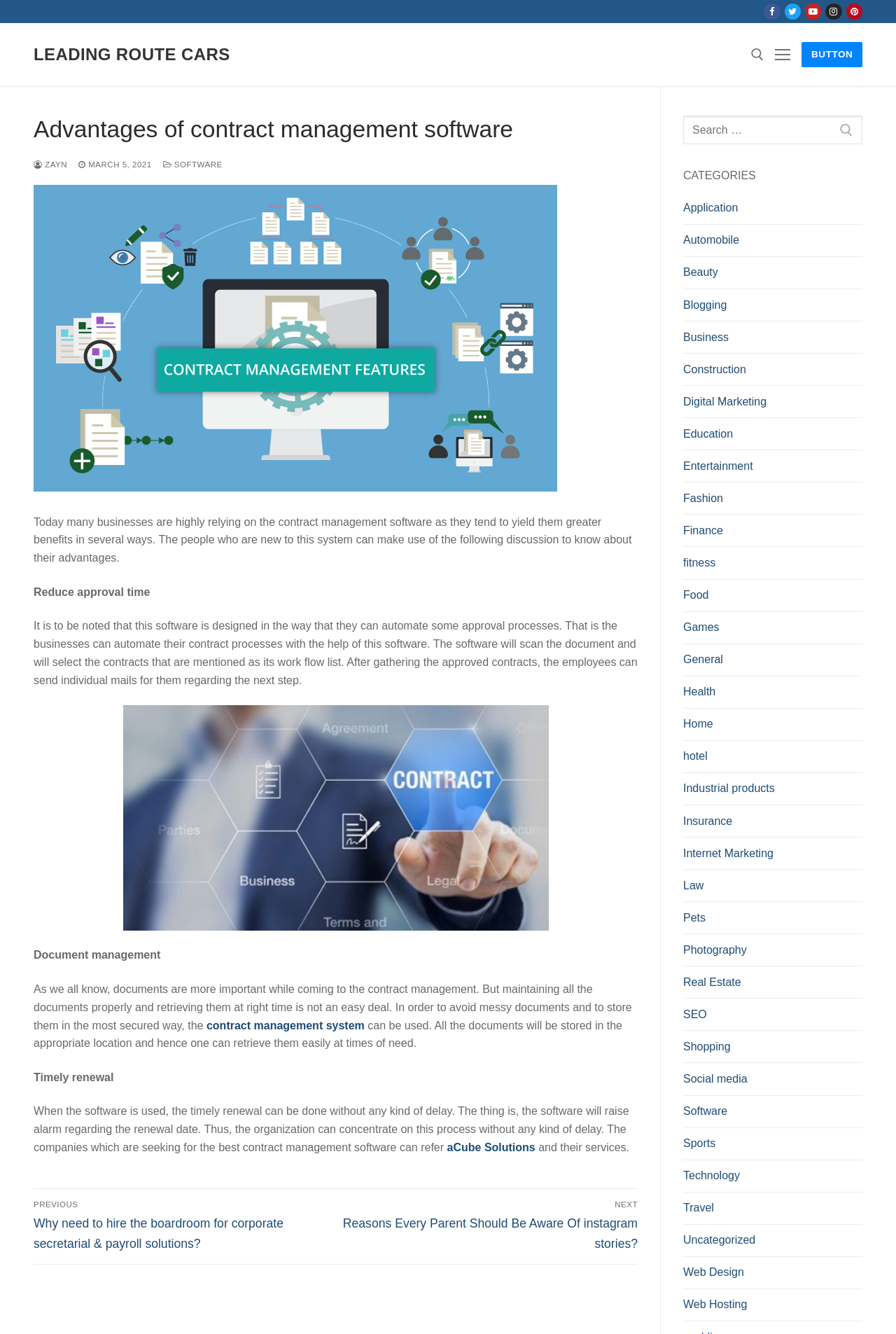Provide a brief response to the question using a single word or phrase: 
How many categories are listed in the 'Widget Title' section?

27